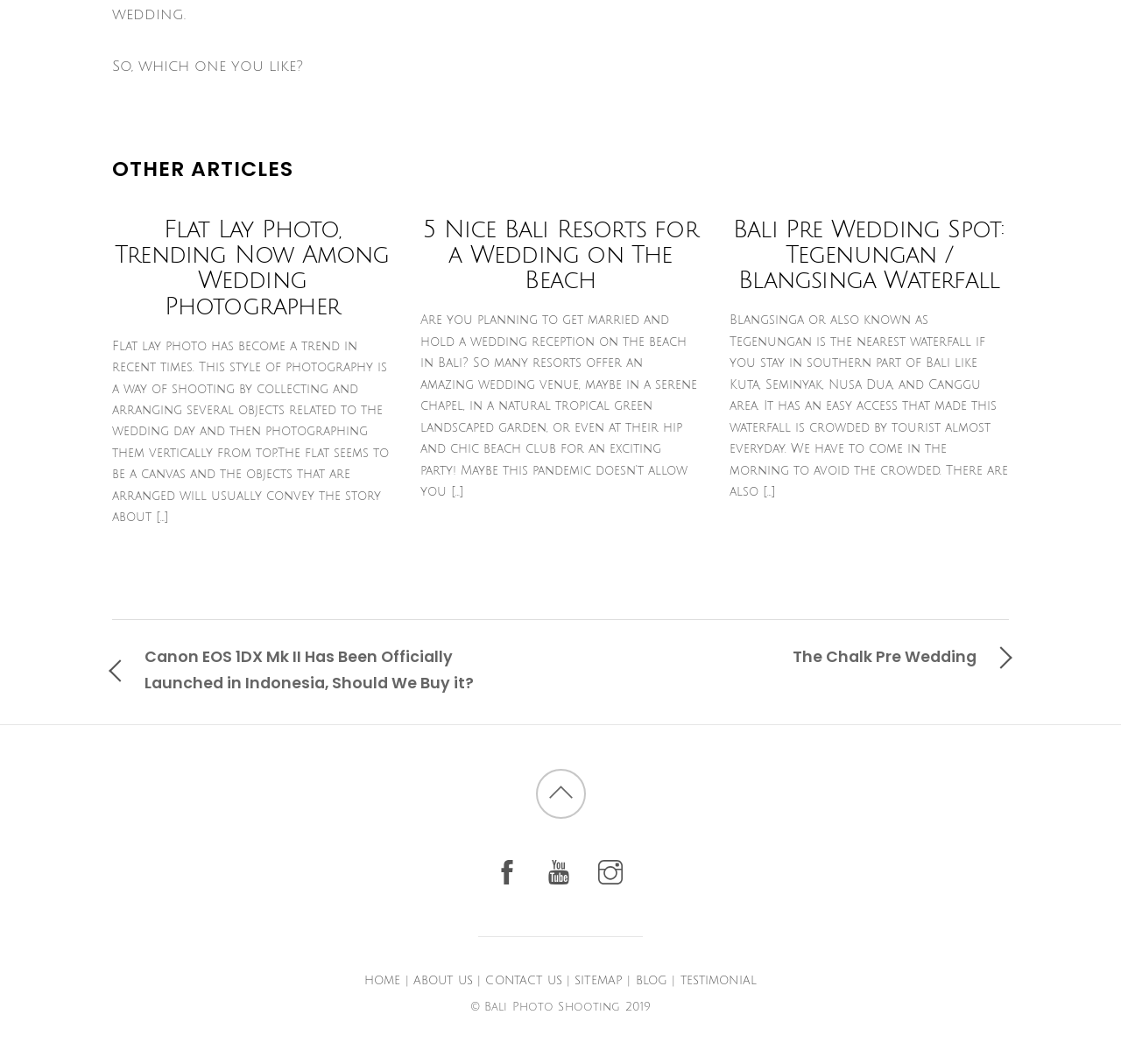Based on the element description SITEMAP, identify the bounding box of the UI element in the given webpage screenshot. The coordinates should be in the format (top-left x, top-left y, bottom-right x, bottom-right y) and must be between 0 and 1.

[0.513, 0.915, 0.556, 0.927]